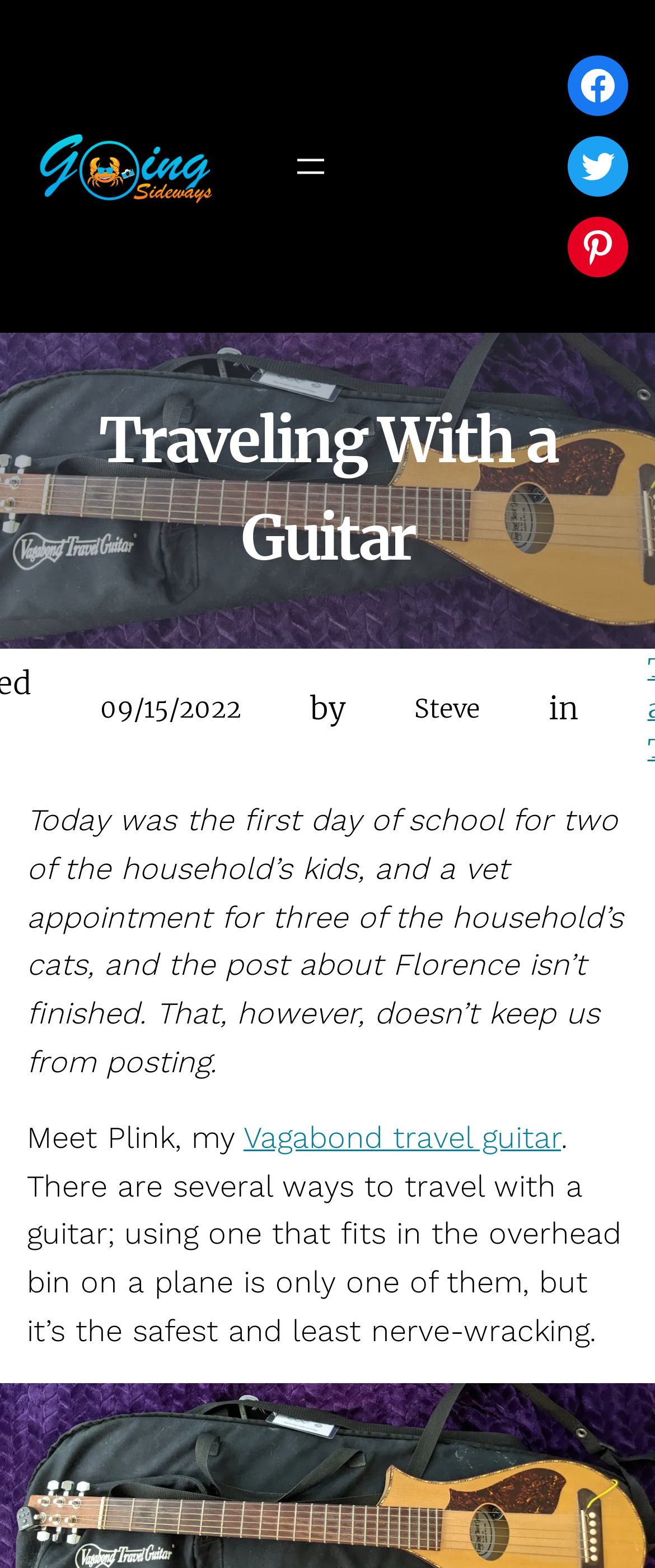Offer a comprehensive description of the webpage’s content and structure.

The webpage is about traveling with a guitar, specifically discussing the safest and least nerve-wracking way to do so. At the top left corner, there is a logo of "GoingSideways.blog" with a link to the blog's homepage. Next to the logo, there is a navigation menu with an "Open menu" button. 

On the top right corner, there are three social media links: Facebook, Twitter, and Pinterest. 

Below the navigation menu, there is a heading that reads "Traveling With a Guitar". Underneath the heading, there is a timestamp indicating the post was published on "09/15/2022" by "Steve". 

The main content of the webpage starts with a paragraph explaining that the author had a busy day with school and vet appointments, but still managed to post an article. The article then introduces "Plink", the author's travel guitar, and discusses the various ways to travel with a guitar, highlighting the safest and least nerve-wracking method, which is using a guitar that fits in the overhead bin on a plane.